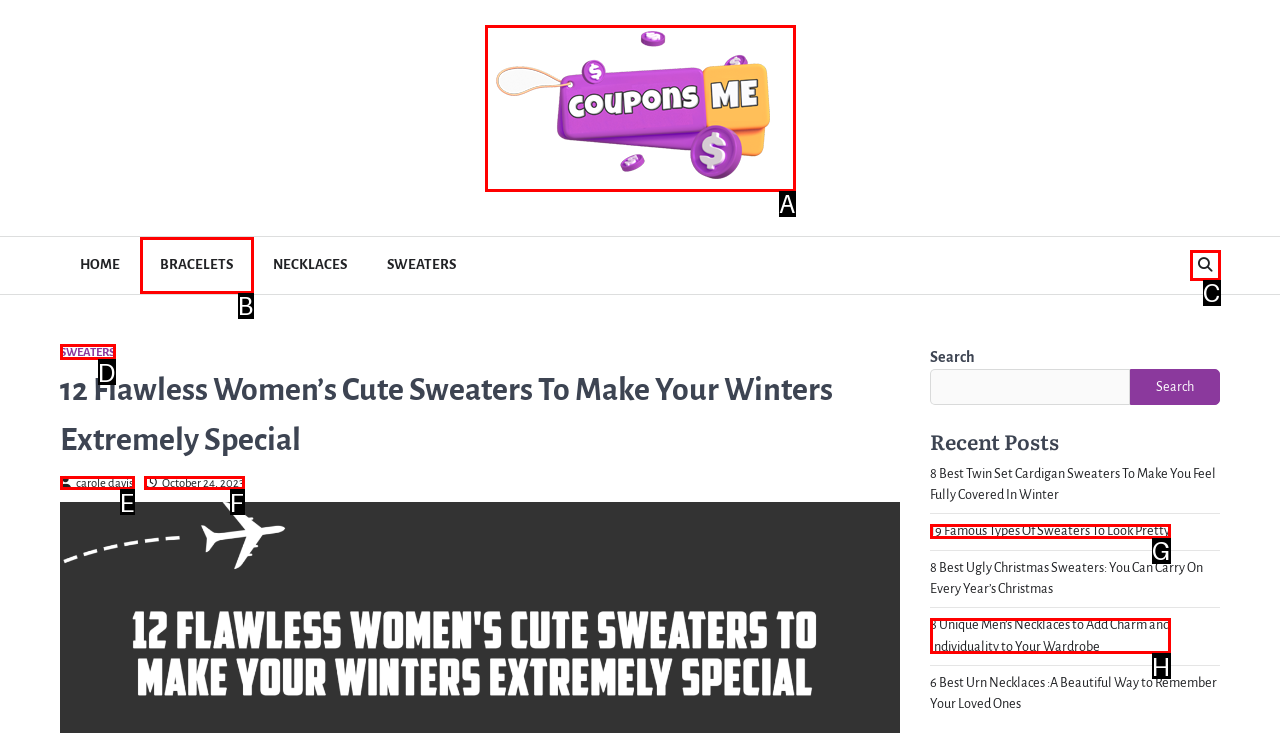Pick the HTML element that corresponds to the description: carole davis
Answer with the letter of the correct option from the given choices directly.

E